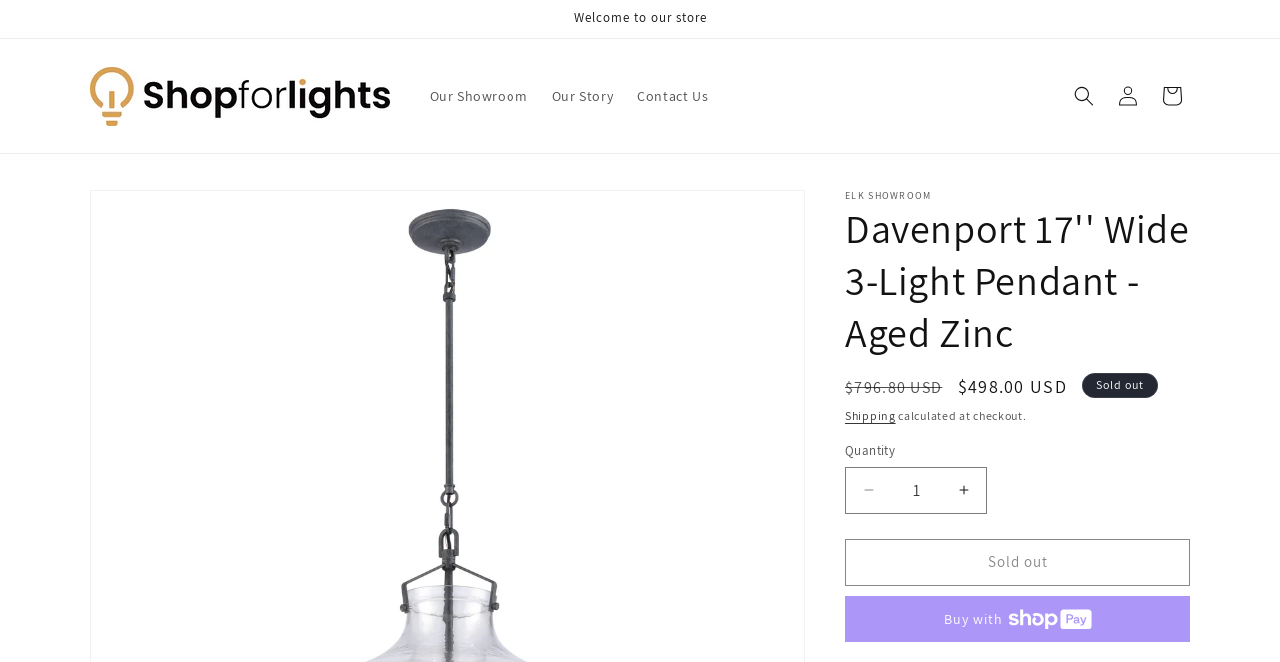Give a detailed account of the webpage's layout and content.

The webpage is an e-commerce product page for the "Davenport 17'' Wide 3-Light Pendant - Aged Zinc". At the top, there is an announcement region with a welcome message. Below it, there are several links to navigate to different parts of the website, including the showroom, story, and contact information. 

On the top right, there is a search button and links to log in and view the cart. Below these links, there is a section with a heading that displays the product name. 

The product information section is divided into two parts. On the left, there is a section with regular and sale prices, as well as a "Sold out" indicator. On the right, there is a section with shipping information and a quantity selector. The quantity selector consists of decrease and increase buttons, and a spin button to input the desired quantity. 

Below the product information, there are two buttons: a "Sold out" button and a "Buy now with ShopPay" button, both of which are disabled. The "Buy now with ShopPay" button has an image next to it.